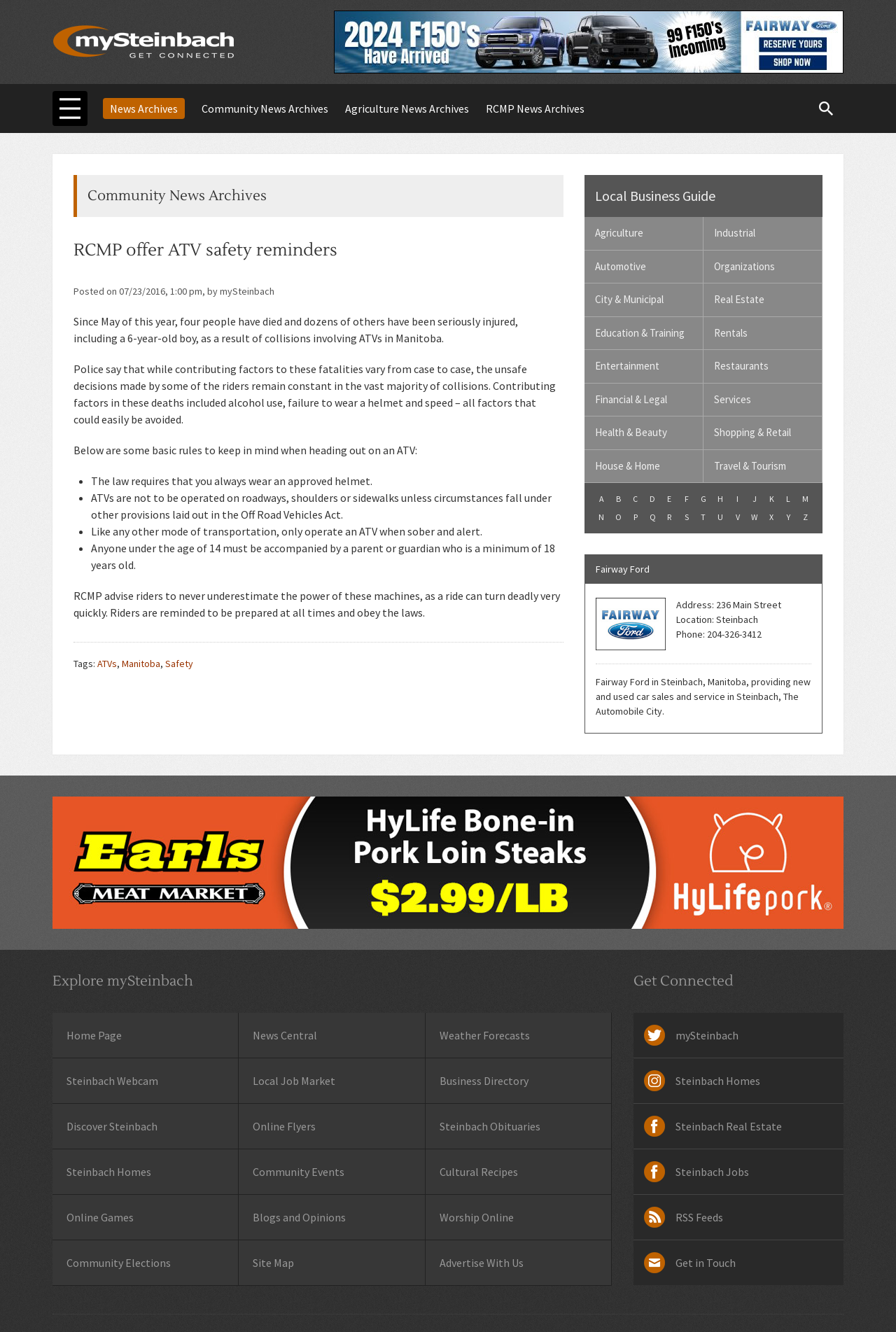Provide the bounding box coordinates of the HTML element this sentence describes: "Videos". The bounding box coordinates consist of four float numbers between 0 and 1, i.e., [left, top, right, bottom].

None